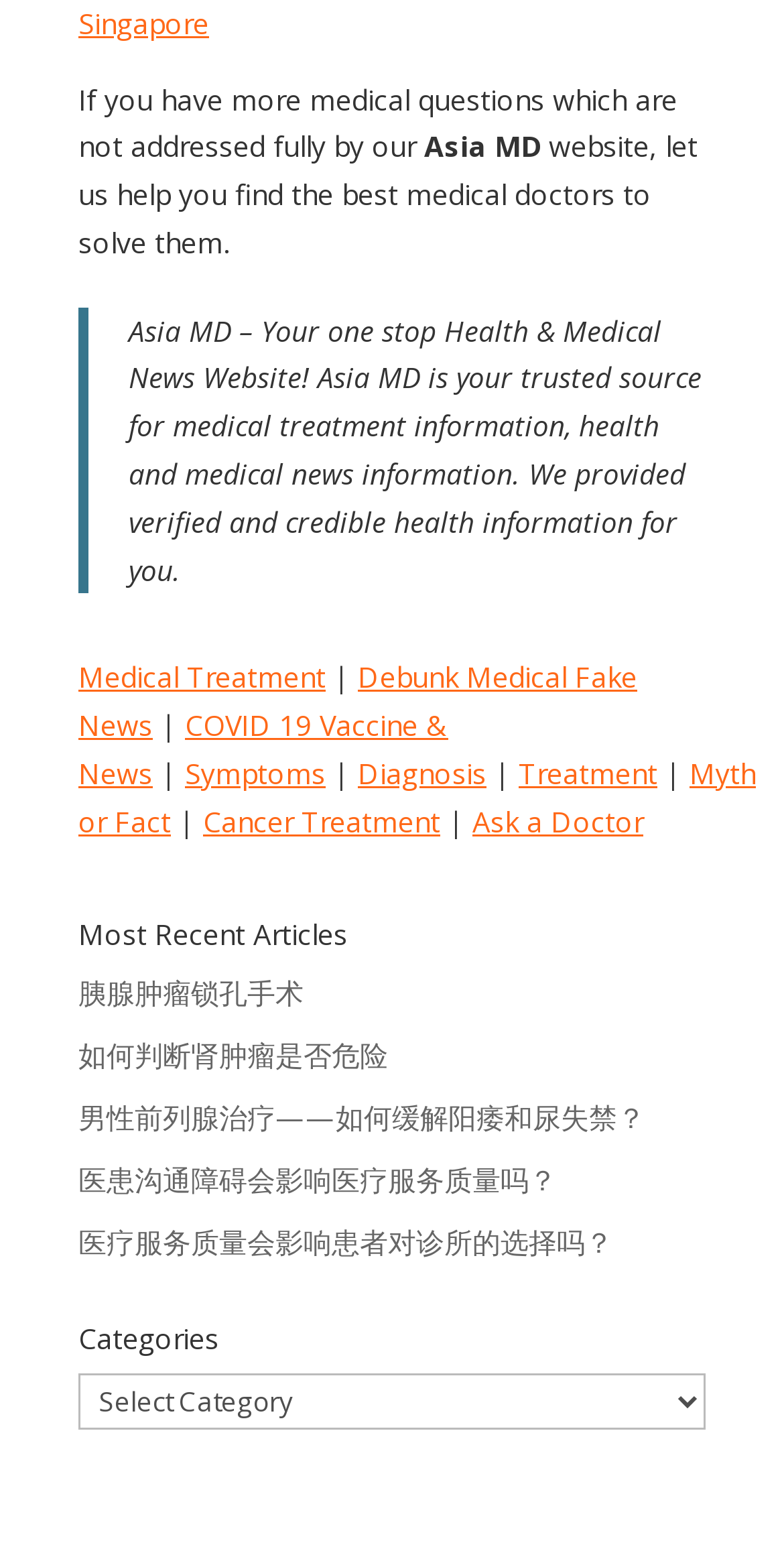How many links are there under 'Medical Treatment'?
Answer the question based on the image using a single word or a brief phrase.

6